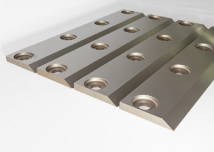Please provide a comprehensive answer to the question based on the screenshot: How many cylindrical holes are on each blade?

The caption describes the blades as featuring multiple cylindrical holes along their surface, but it does not provide an exact number, suggesting that the number of holes may vary or is not a critical detail.